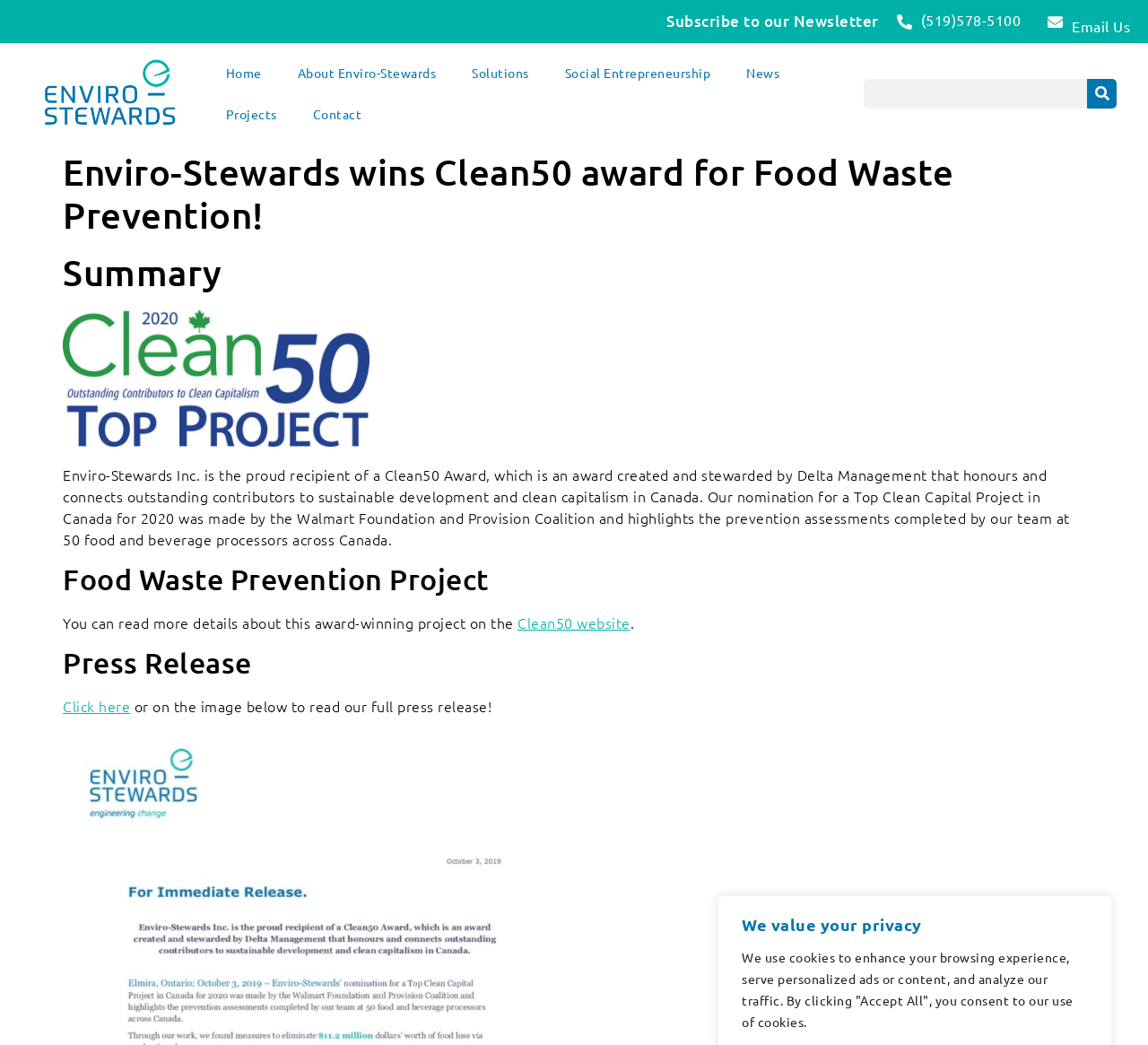Give a full account of the webpage's elements and their arrangement.

The webpage is about Enviro-Stewards Inc., a company that has received a Clean50 Award for Food Waste Prevention. At the top of the page, there is a header section with a logo and a navigation menu with links to "Home", "About Enviro-Stewards", "Solutions", "Social Entrepreneurship", "News", "Projects", and "Contact". 

Below the header, there is a search bar with a search button on the right side. On the top-right corner, there are links to "Email Us", a phone number, and "Subscribe to our Newsletter". 

The main content of the page is divided into sections. The first section has a heading "Enviro-Stewards wins Clean50 award for Food Waste Prevention!" and a subheading "Summary". Below the subheading, there is a paragraph of text describing the Clean50 Award and Enviro-Stewards' nomination for a Top Clean Capital Project in Canada. 

The next section has a heading "Food Waste Prevention Project" and a paragraph of text with a link to the Clean50 website. Below this section, there is a heading "Press Release" with a link to read the full press release and an image that can be clicked to access the press release. 

Throughout the page, there are several images, including the company logo and an image related to the press release.